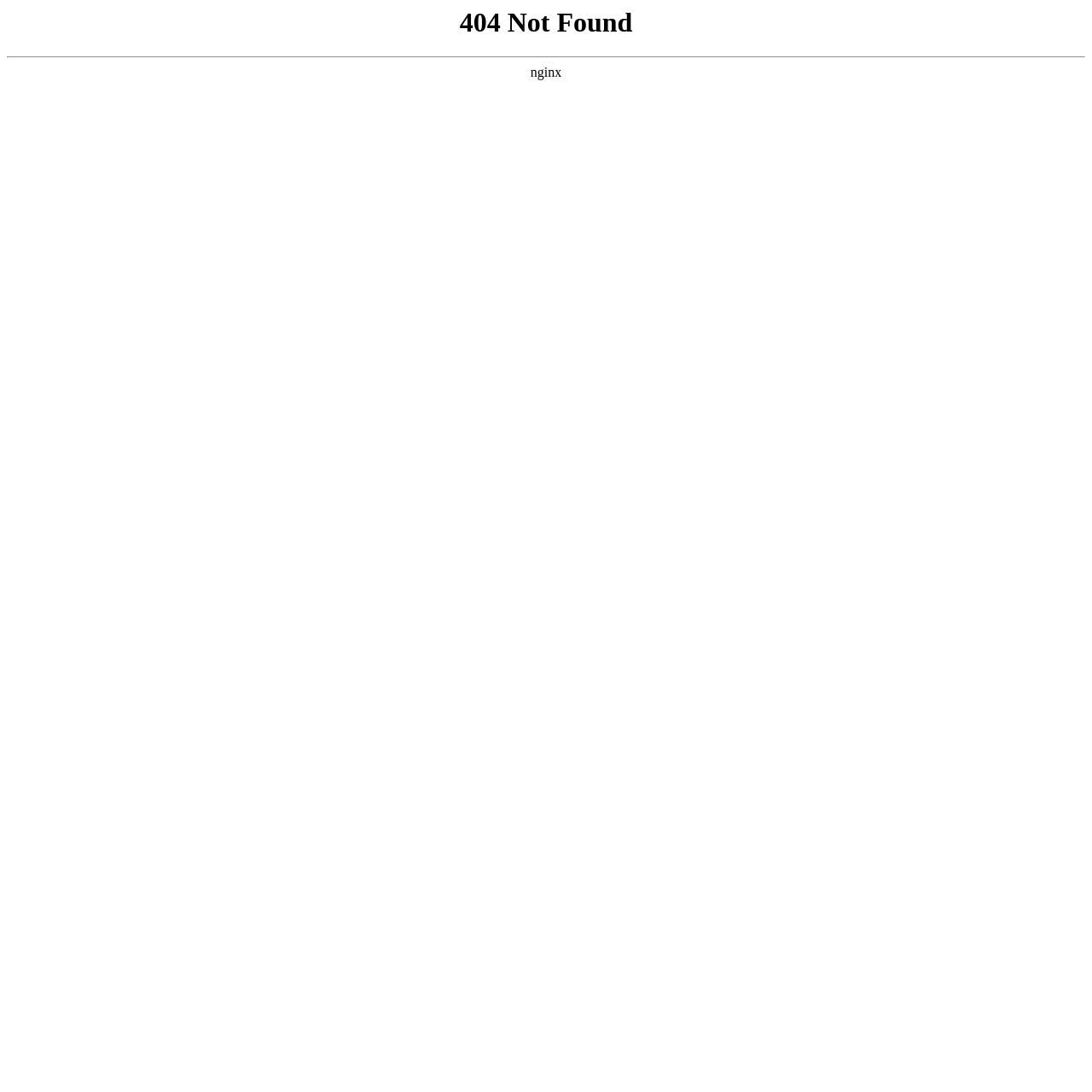Determine the main heading text of the webpage.

404 Not Found